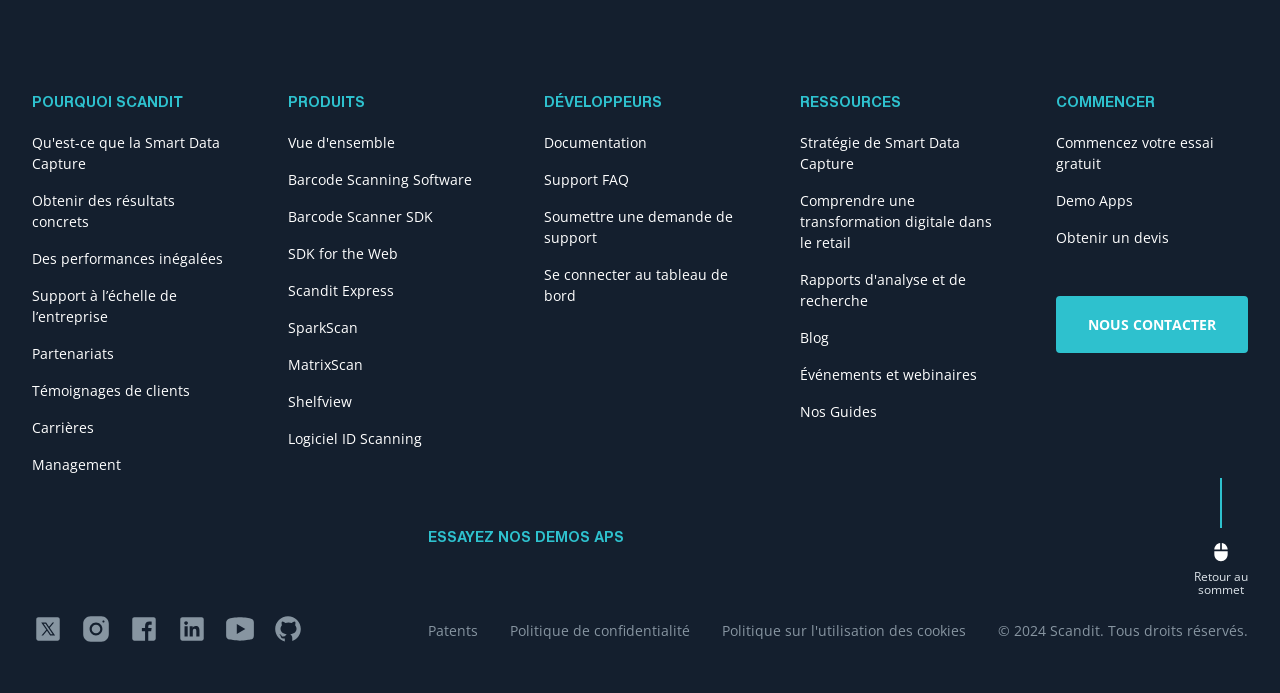Identify the bounding box coordinates for the region of the element that should be clicked to carry out the instruction: "Read 'Rapports d'analyse et de recherche'". The bounding box coordinates should be four float numbers between 0 and 1, i.e., [left, top, right, bottom].

[0.625, 0.388, 0.775, 0.449]